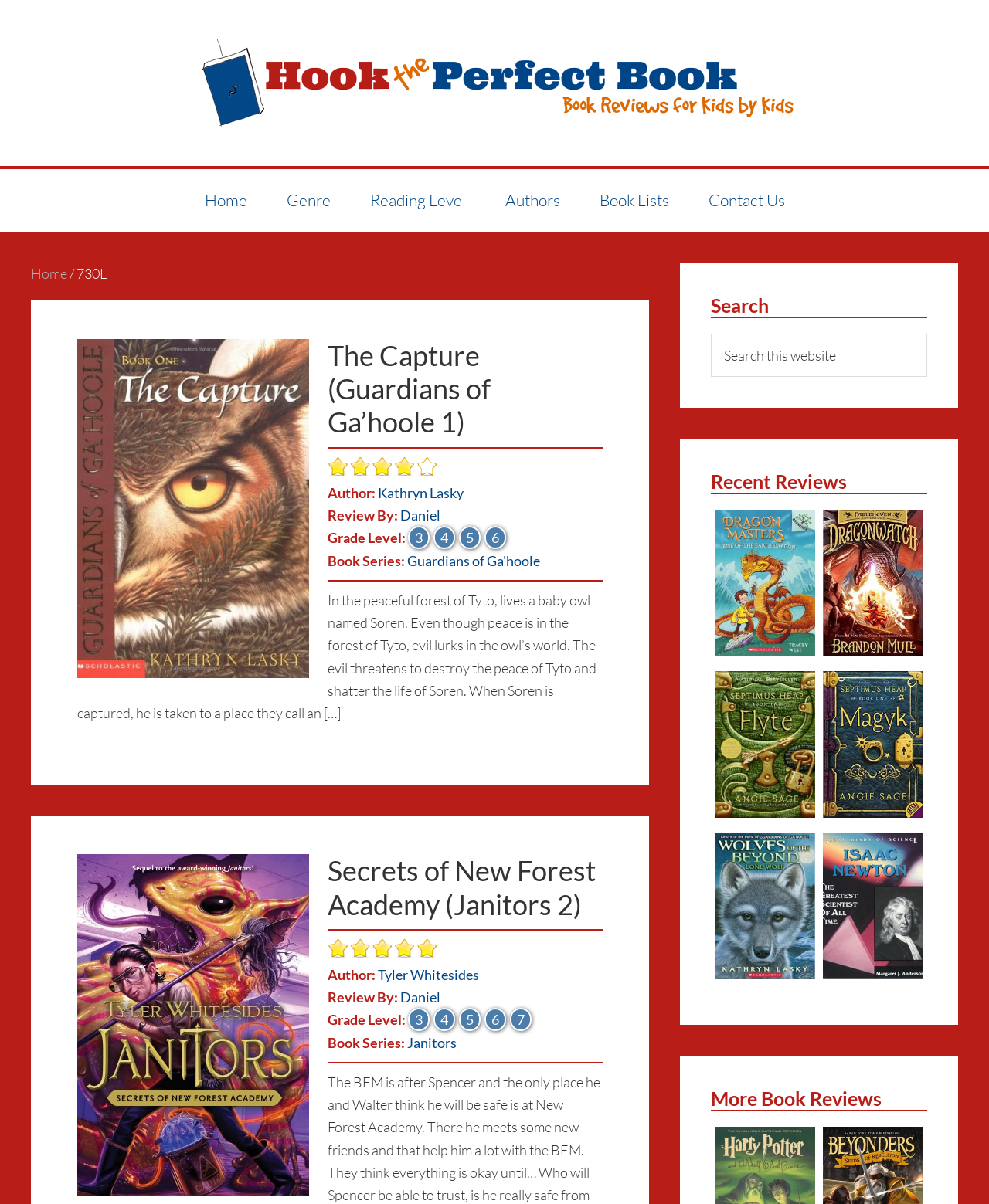Locate the bounding box coordinates of the area where you should click to accomplish the instruction: "Click on the 'Home' link".

[0.188, 0.14, 0.268, 0.192]